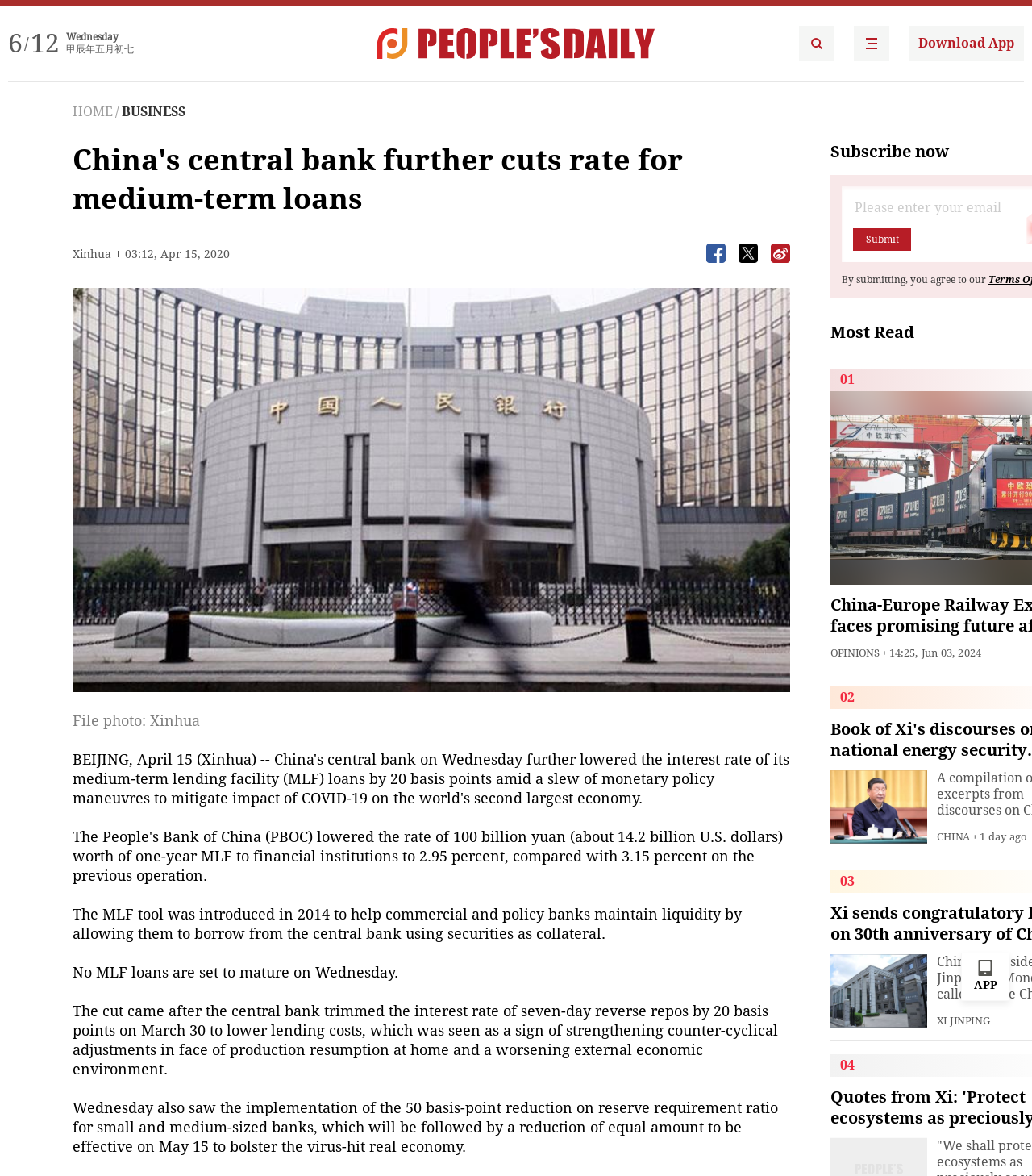What is the name of the Chinese leader mentioned in the article?
Look at the screenshot and provide an in-depth answer.

The name of the Chinese leader mentioned in the article can be found in the text 'XI JINPING' which is located in the 'CHINA' section of the webpage.